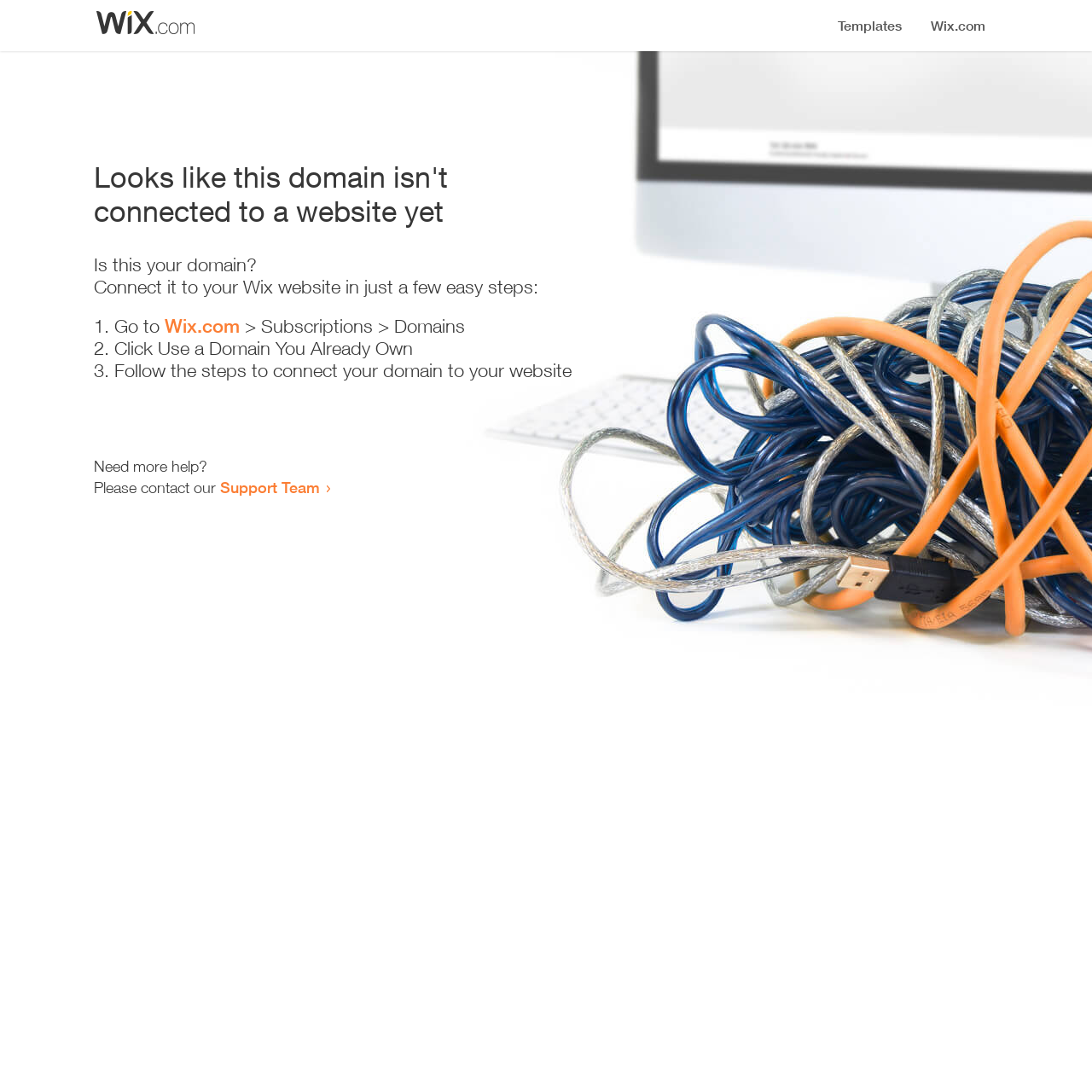What is the current status of this domain?
Based on the visual details in the image, please answer the question thoroughly.

The webpage displays a heading that says 'Looks like this domain isn't connected to a website yet', indicating that the domain is not currently connected to a website.